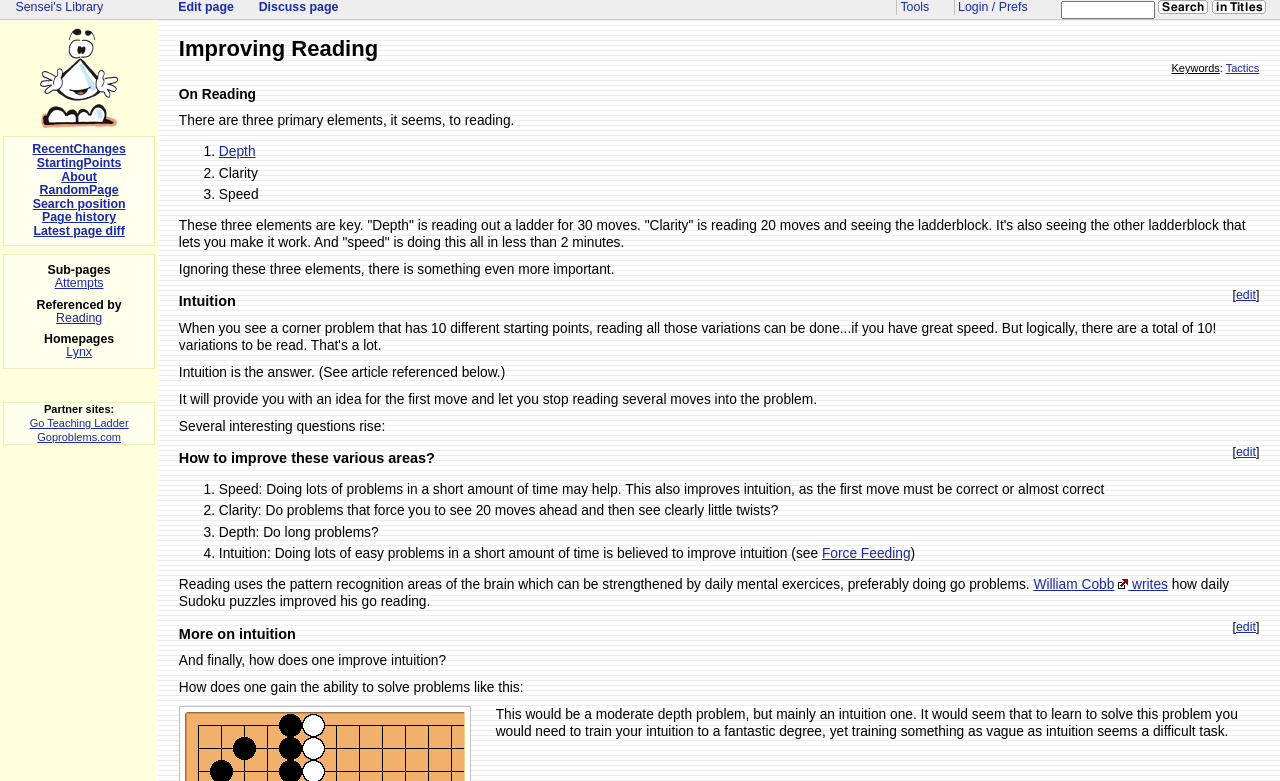Please provide the bounding box coordinates for the element that needs to be clicked to perform the instruction: "Click on the 'Force Feeding' link". The coordinates must consist of four float numbers between 0 and 1, formatted as [left, top, right, bottom].

[0.642, 0.699, 0.711, 0.718]